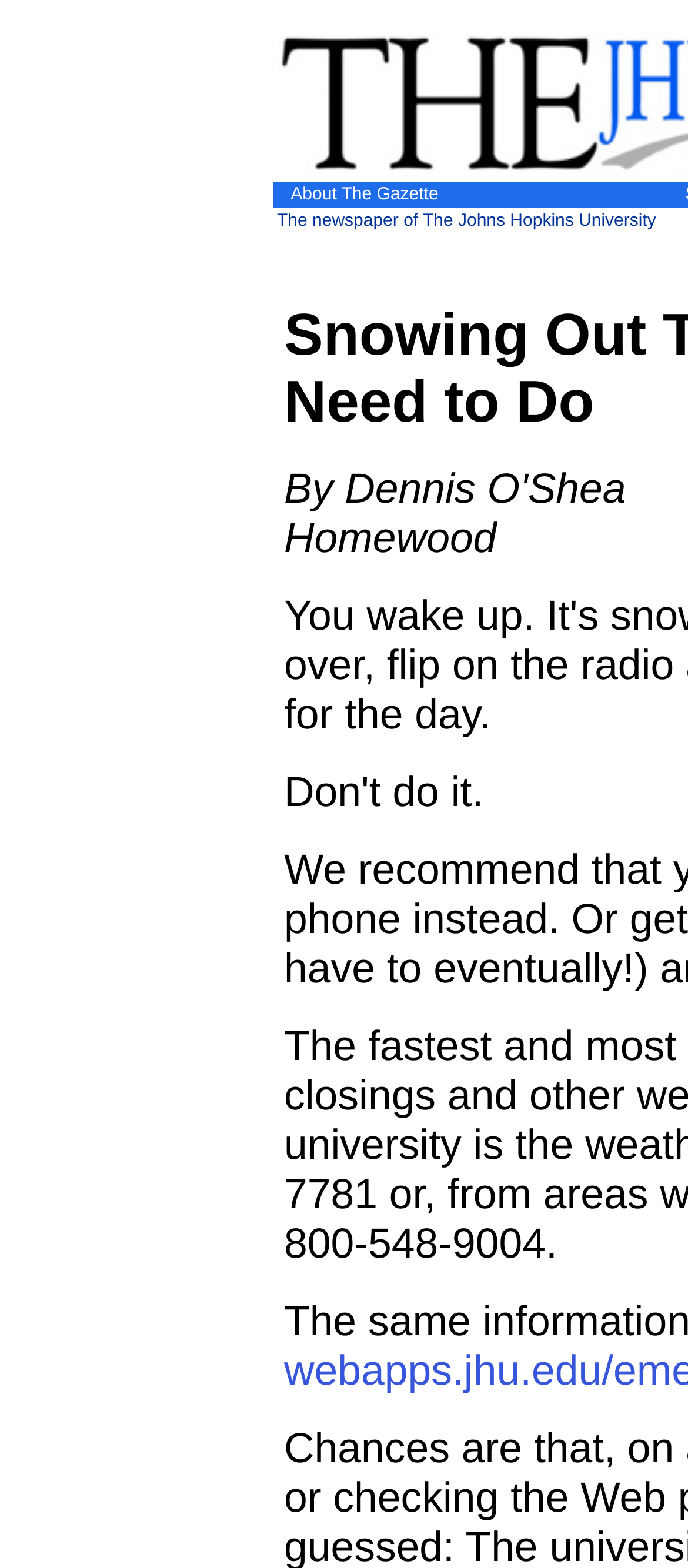Provide the bounding box coordinates for the UI element described in this sentence: "About The Gazette". The coordinates should be four float values between 0 and 1, i.e., [left, top, right, bottom].

[0.403, 0.112, 0.637, 0.132]